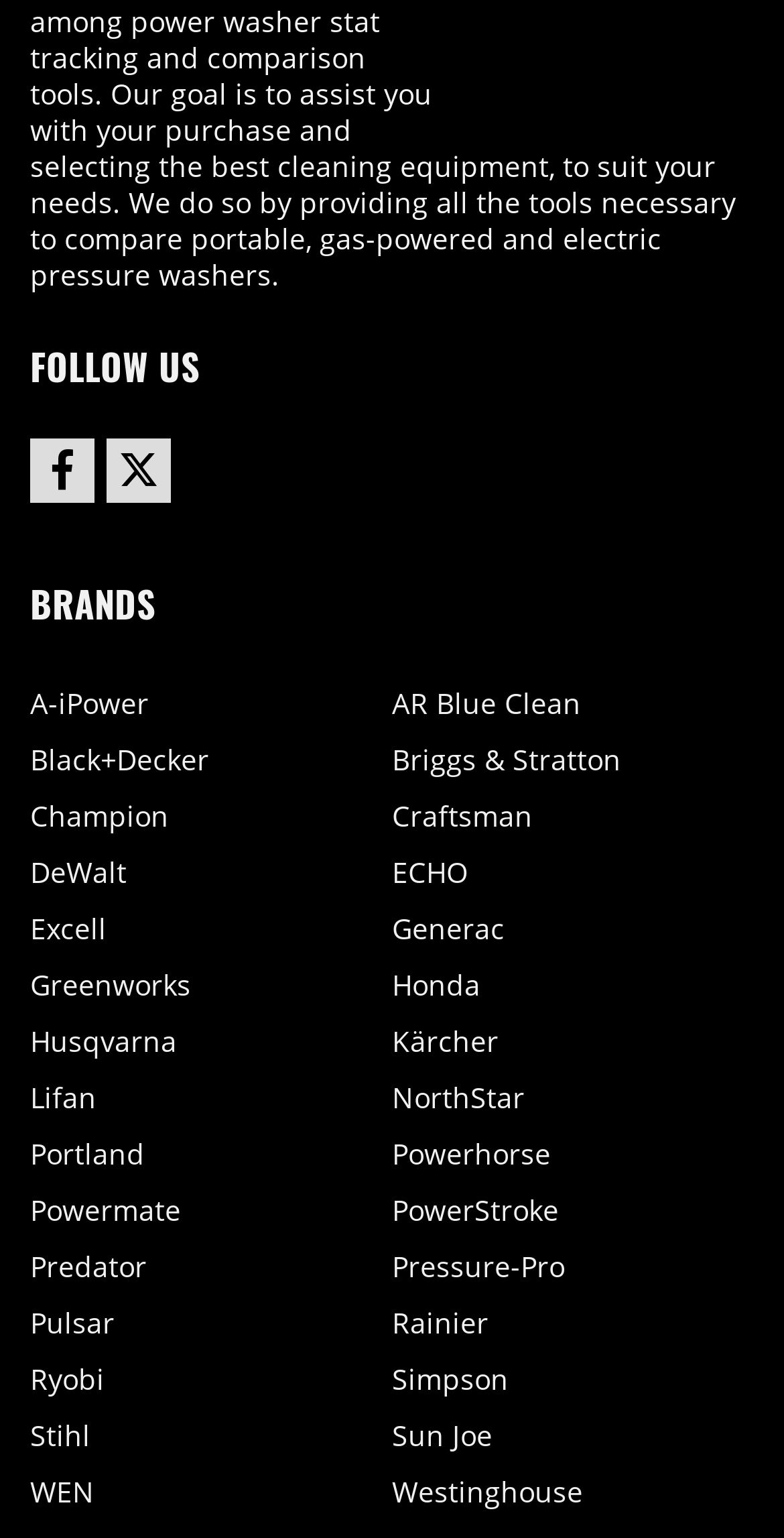Respond to the following query with just one word or a short phrase: 
How many brands are listed on this webpage?

30